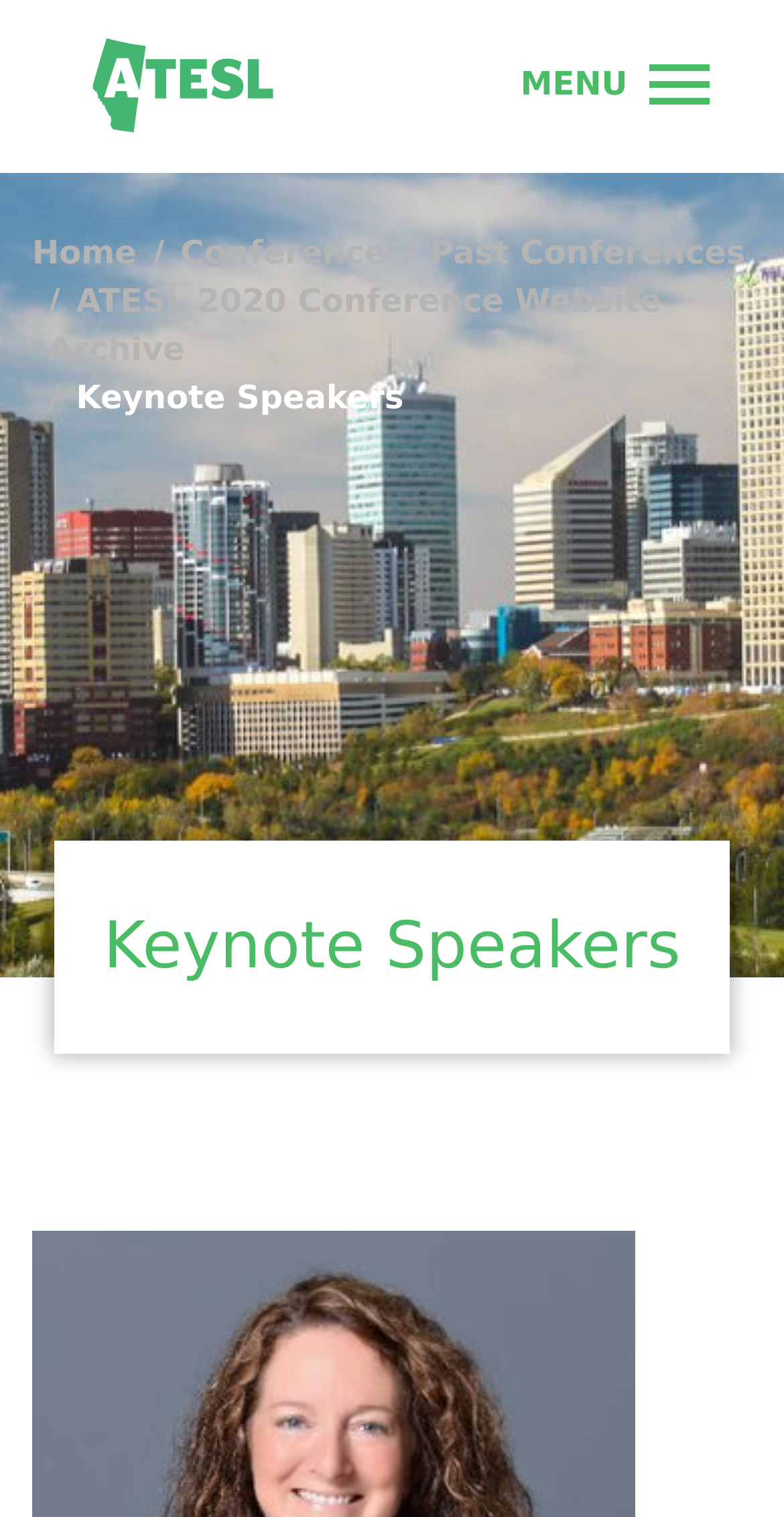Write an exhaustive caption that covers the webpage's main aspects.

The webpage is about Keynote Speakers for ATESL. At the top left corner, there is a logo image with a link to it. To the right of the logo, there is a menu link with an SVG icon. Below the logo and menu, there are four navigation links: Home, Conference, Past Conferences, and ATESL 2020 Conference Website Archive, which are aligned horizontally and take up most of the width of the page. 

Below the navigation links, there is a heading that reads "Keynote Speakers" in a larger font size, which is centered on the page.